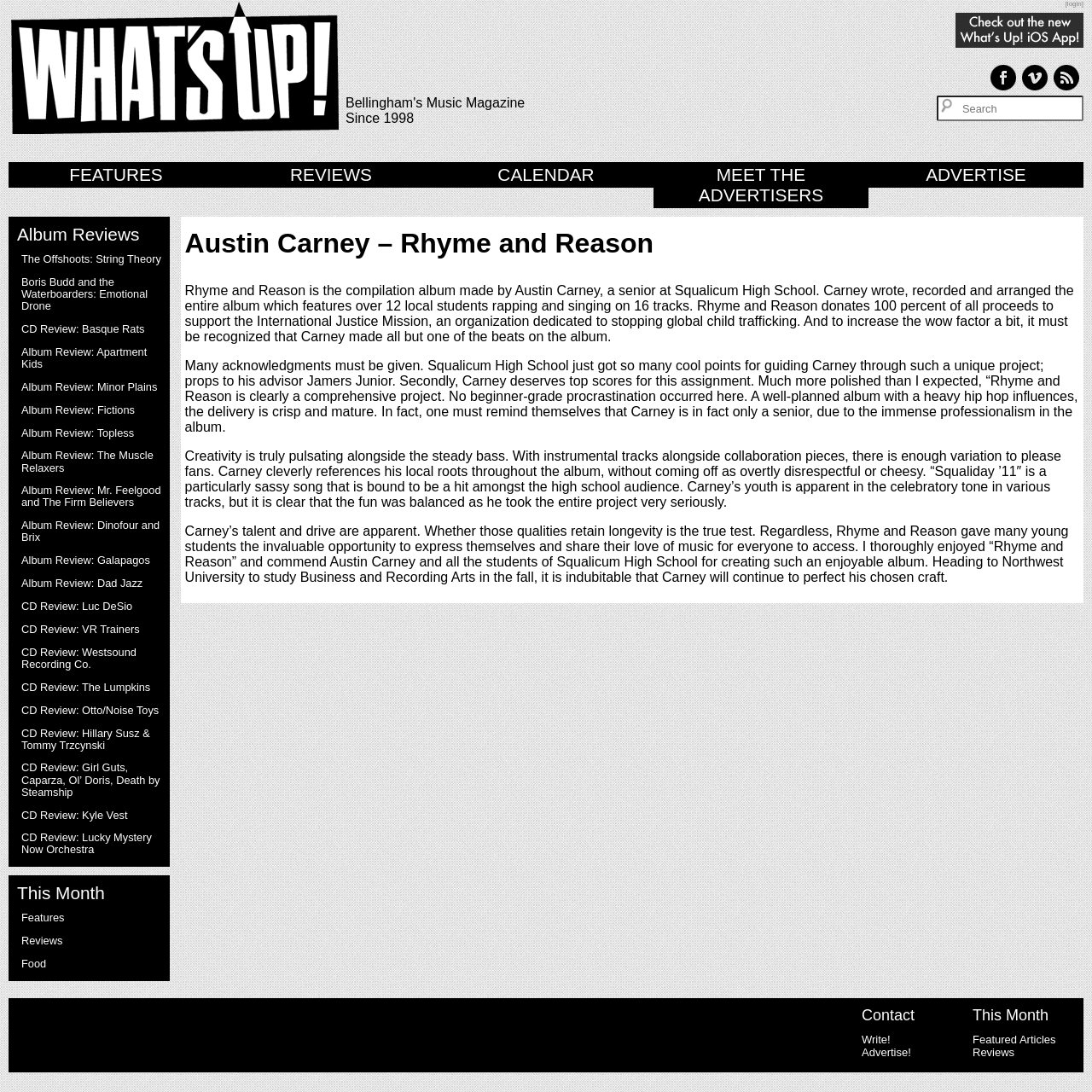Specify the bounding box coordinates of the element's region that should be clicked to achieve the following instruction: "Read album review of The Offshoots: String Theory". The bounding box coordinates consist of four float numbers between 0 and 1, in the format [left, top, right, bottom].

[0.02, 0.231, 0.148, 0.243]